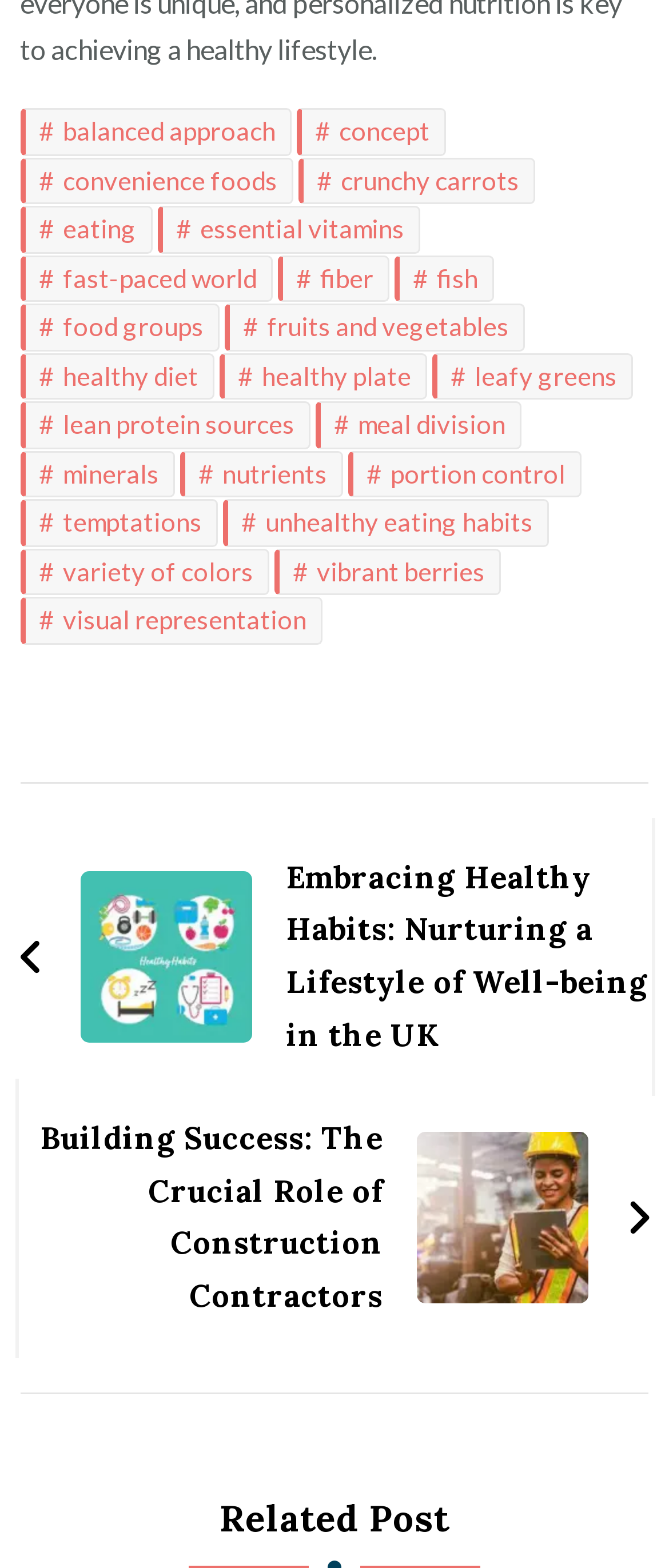Provide a one-word or short-phrase response to the question:
What is the topic of the first link in the footer?

Balanced approach